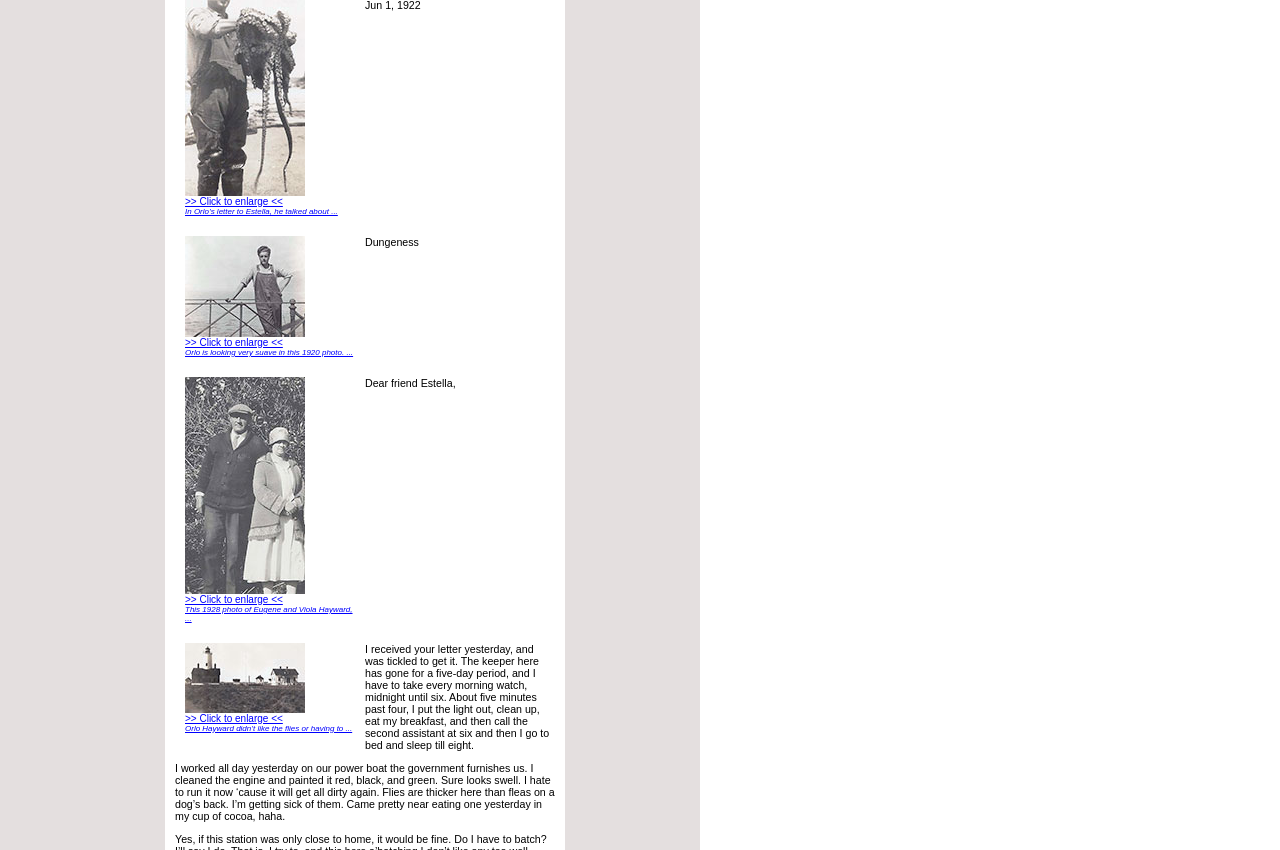What is the author comparing the thickness of flies to?
Please use the image to provide a one-word or short phrase answer.

Fleas on a dog's back